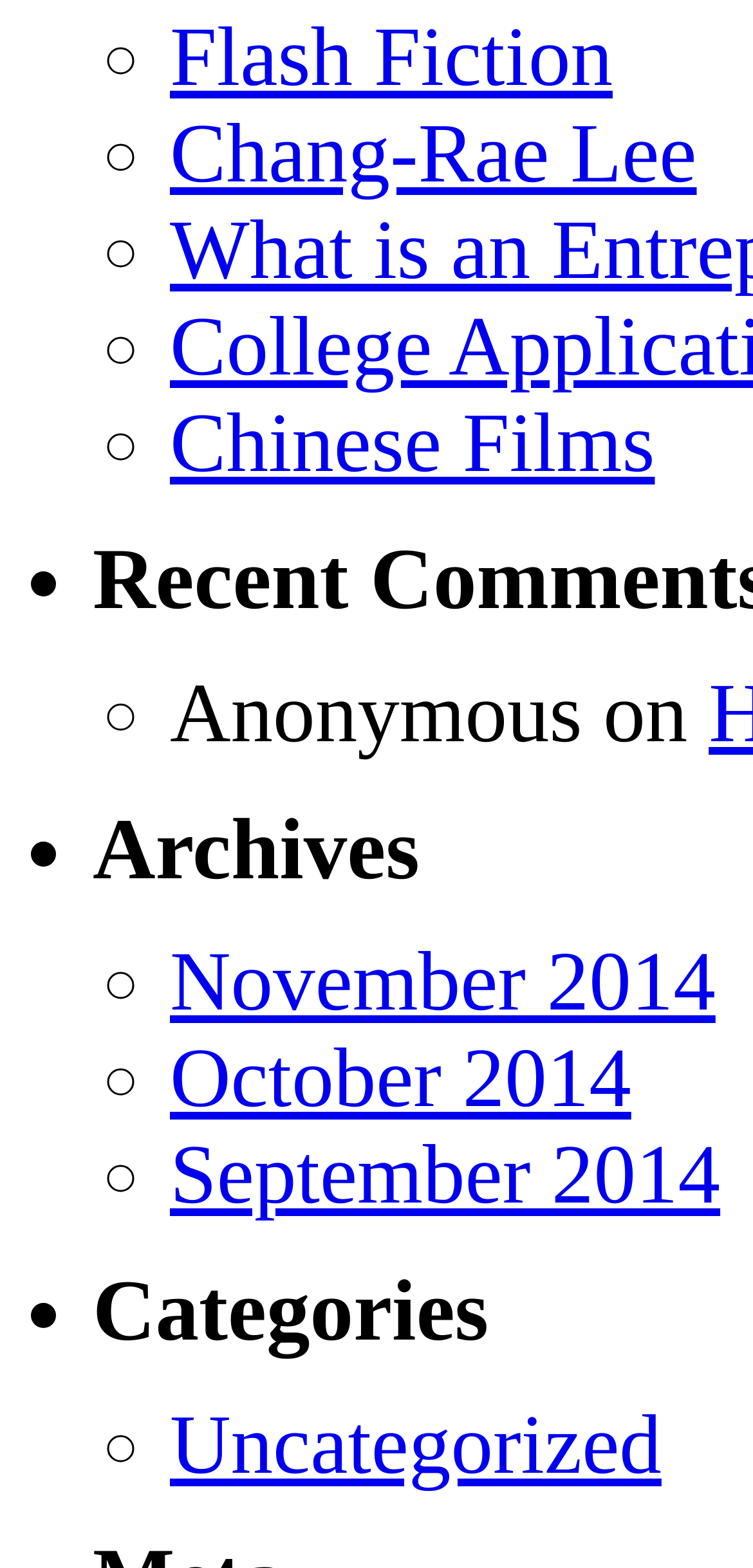Identify the bounding box for the UI element specified in this description: "parent_node: Search for: value="Search"". The coordinates must be four float numbers between 0 and 1, formatted as [left, top, right, bottom].

[0.587, 0.013, 0.736, 0.039]